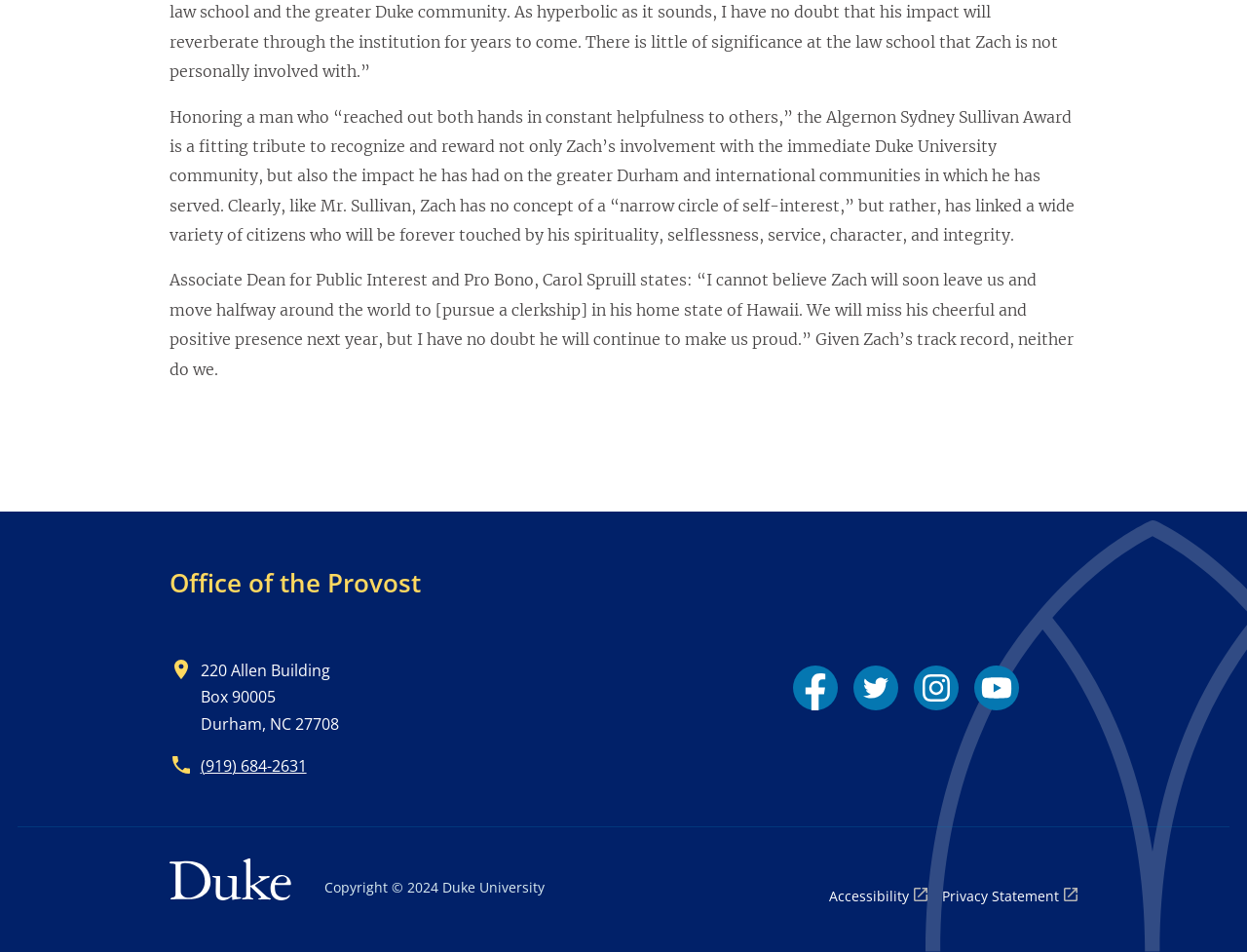Determine the coordinates of the bounding box that should be clicked to complete the instruction: "Call the phone number". The coordinates should be represented by four float numbers between 0 and 1: [left, top, right, bottom].

[0.161, 0.793, 0.246, 0.816]